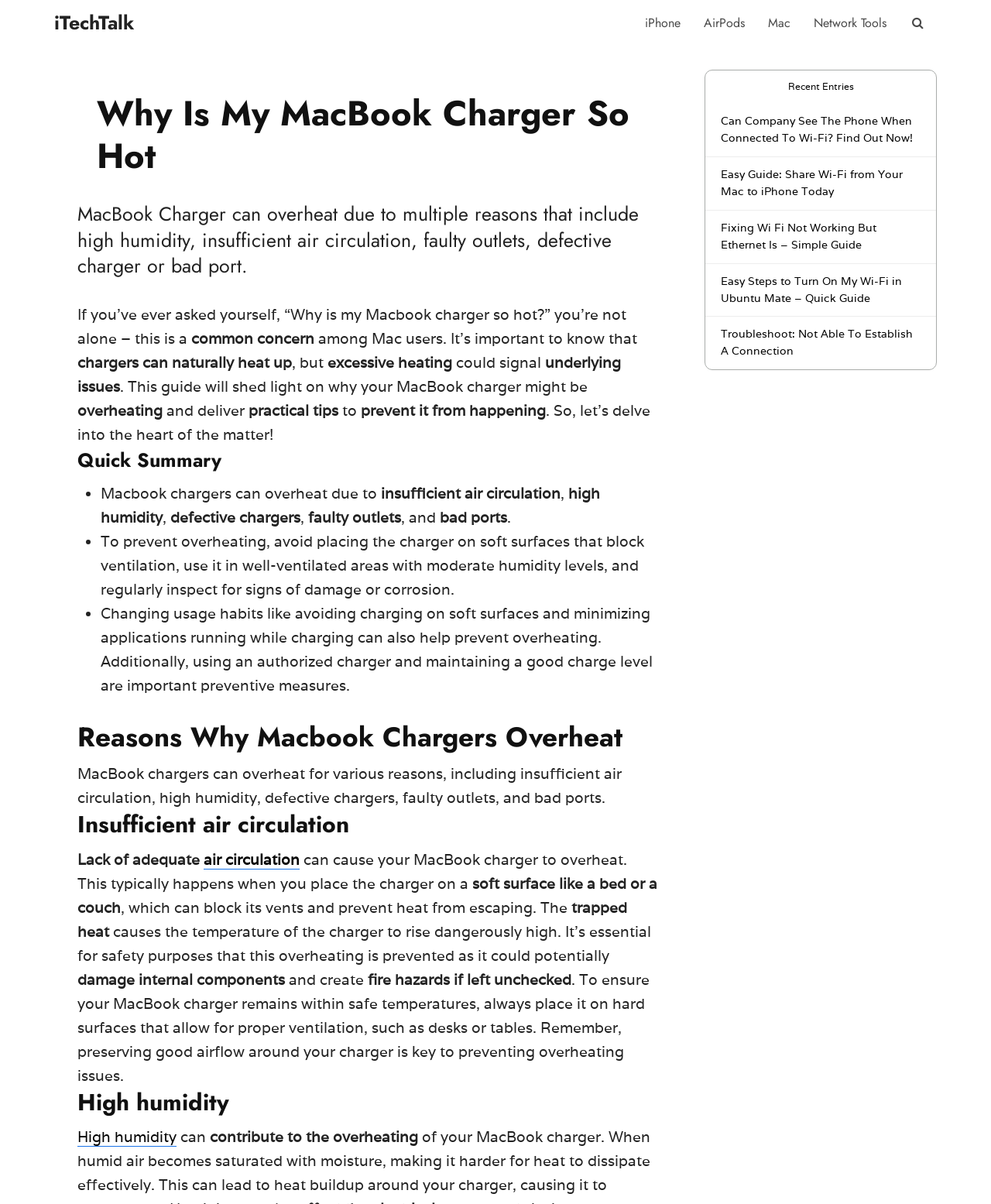How can you prevent overheating?
Provide a one-word or short-phrase answer based on the image.

Use it in well-ventilated areas, avoid soft surfaces, and inspect for signs of damage